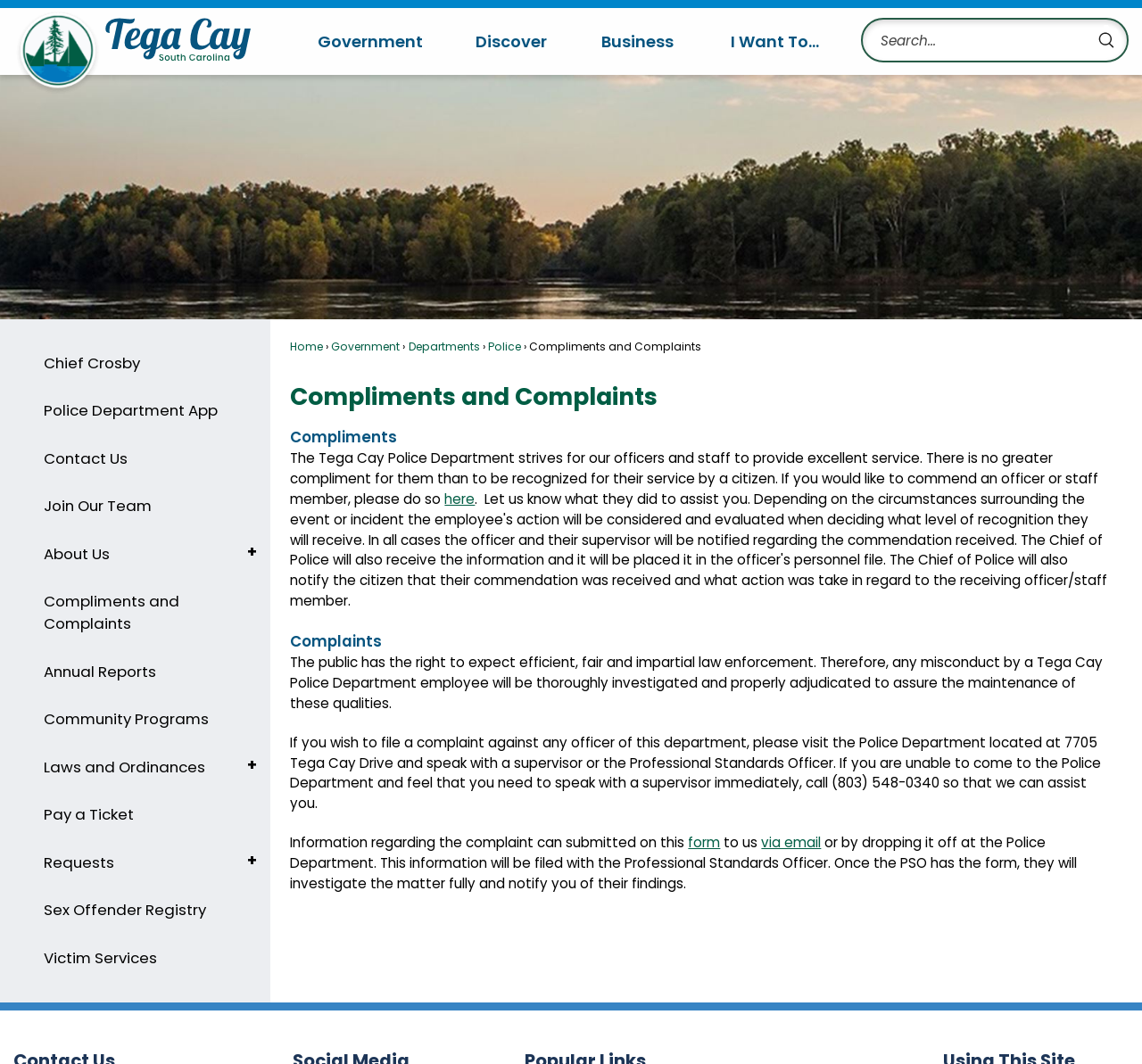Provide a thorough and detailed response to the question by examining the image: 
What is the purpose of the Tega Cay Police Department?

The purpose of the Tega Cay Police Department is to provide excellent service, as stated in the webpage, 'The Tega Cay Police Department strives for our officers and staff to provide excellent service.'